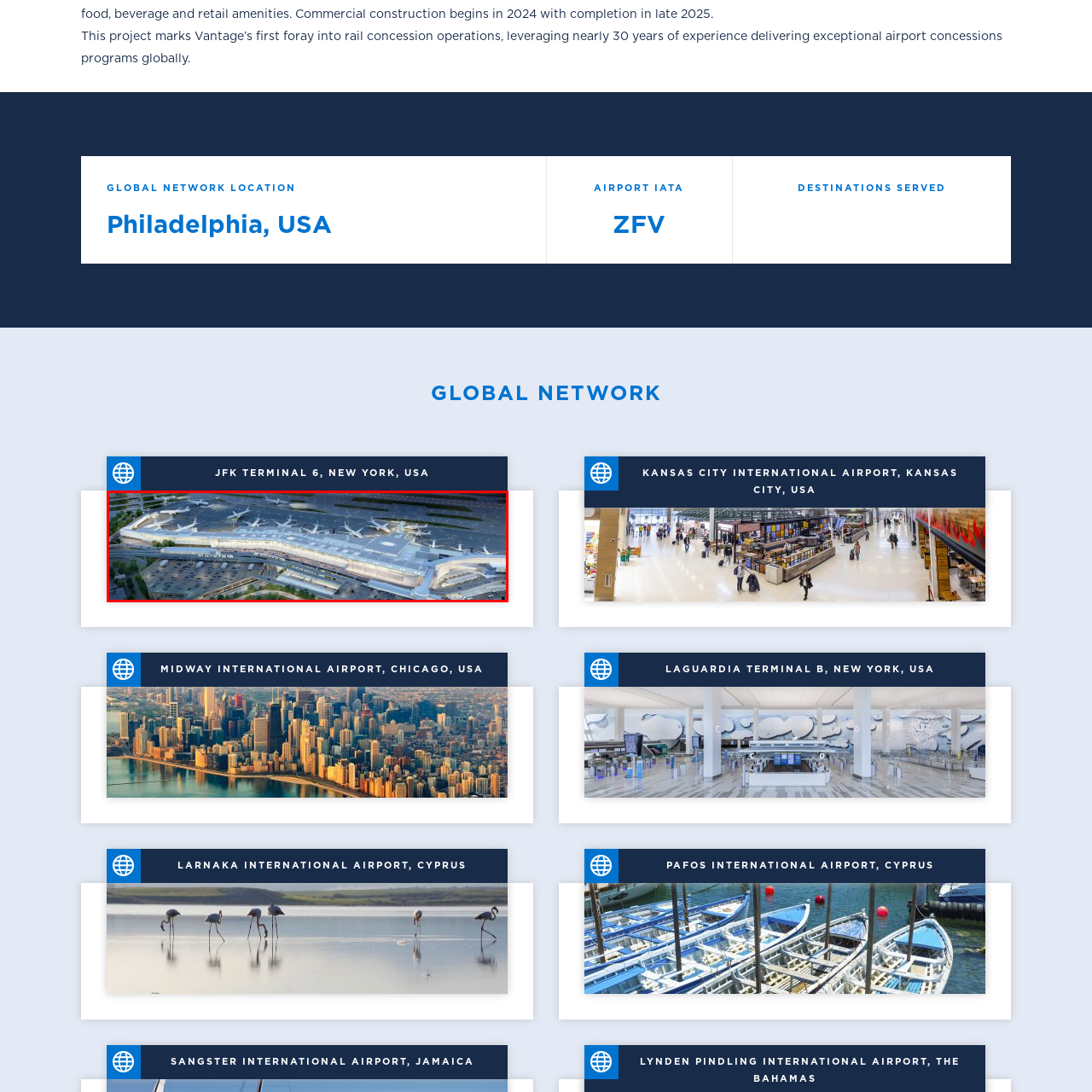Provide a comprehensive description of the image highlighted by the red bounding box.

The image showcases a stunning aerial view of JFK Terminal 6 located in New York City, USA. This modern airport terminal features a sleek design, seamlessly integrated into the surrounding landscape, with multiple runways active in the background. Numerous airplanes can be seen parked at the terminal gates, ready for takeoff and landing, highlighting the bustling activity that characterizes this major international hub. The expansive parking area can also be observed, accommodating travelers arriving by car. This depiction not only emphasizes the architectural elegance of the terminal but also reflects Vantage's commitment to enhancing global airport concession operations, marking a significant milestone in their industry experience.